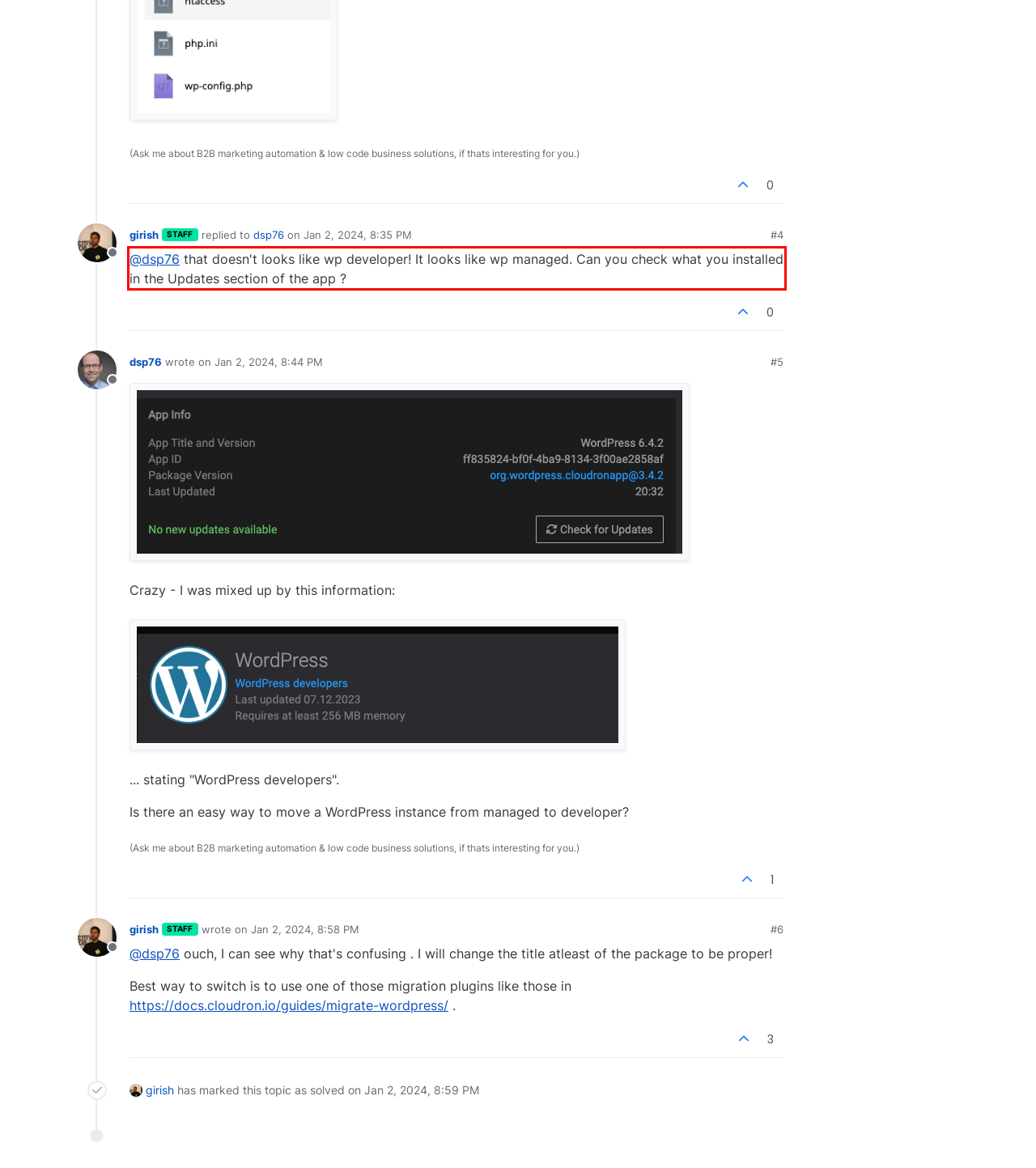Please identify and extract the text content from the UI element encased in a red bounding box on the provided webpage screenshot.

@dsp76 that doesn't looks like wp developer! It looks like wp managed. Can you check what you installed in the Updates section of the app ?